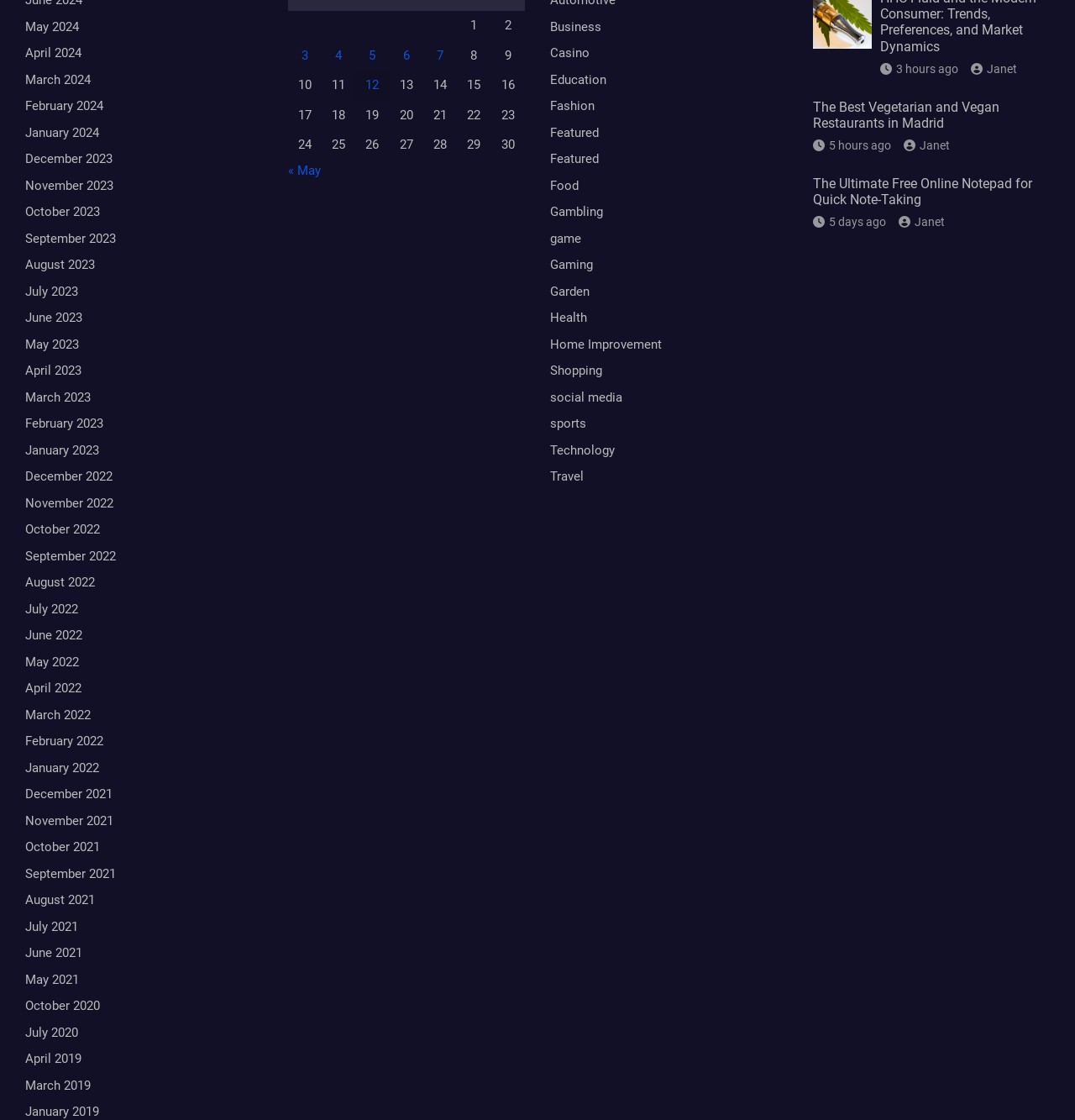What is the purpose of the grid cells?
Please give a detailed and elaborate explanation in response to the question.

The grid cells on the webpage are used to display information about posts, including the date and title of each post. The grid cells are arranged in a table-like structure, with each row representing a single post and each column representing a specific piece of information about the post.